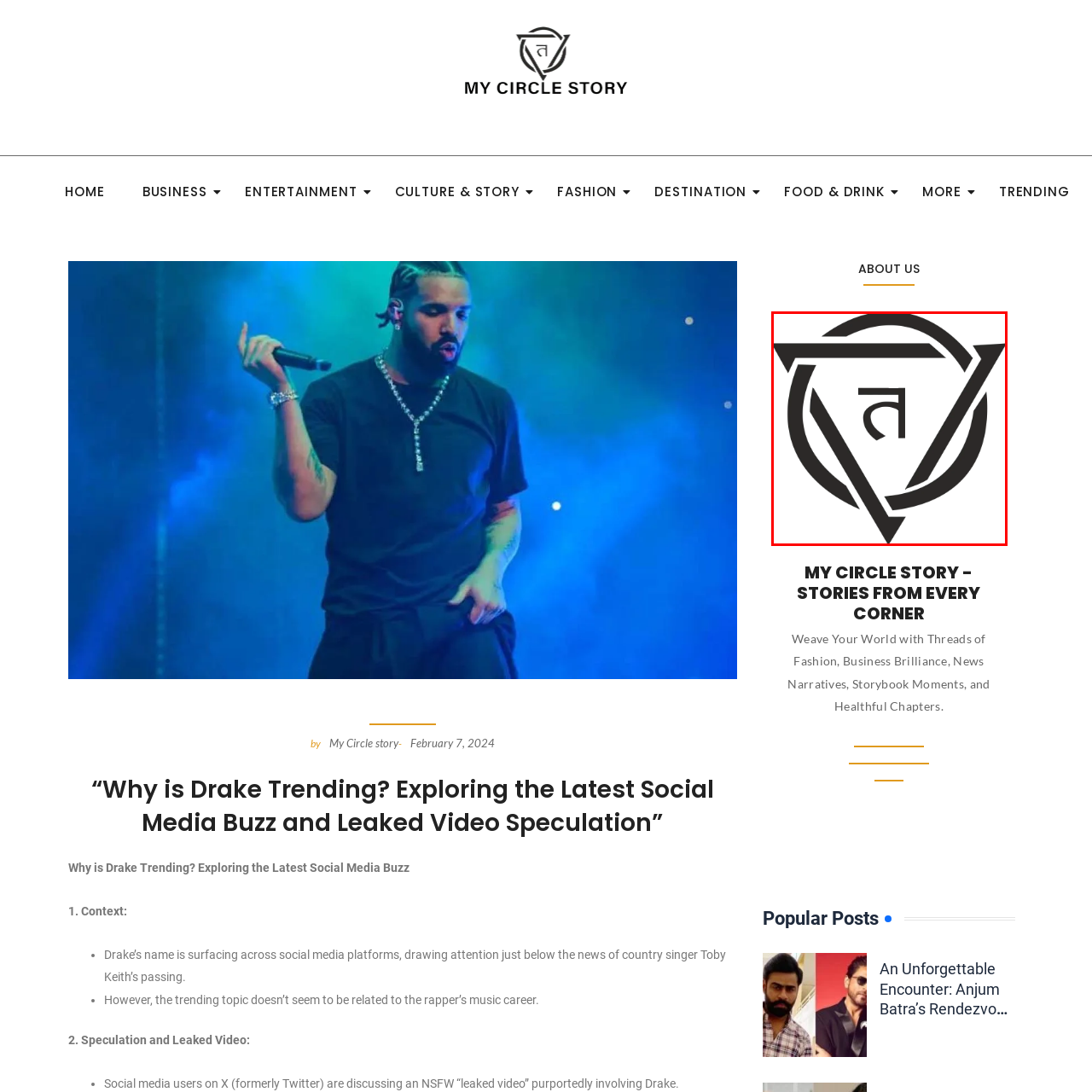Provide a thorough description of the scene captured within the red rectangle.

The image features the logo of "My Circle Story," a platform dedicated to sharing diverse narratives across various topics including fashion, business, news, and health. This emblem symbolizes the blend of creativity and storytelling that characterizes the site's content. Positioned prominently in the context of an article titled “Why is Drake Trending? Exploring the Latest Social Media Buzz and Leaked Video Speculation,” the logo serves as a visual anchor for readers as they navigate discussions surrounding trending social media content, particularly aspects related to the artist Drake.